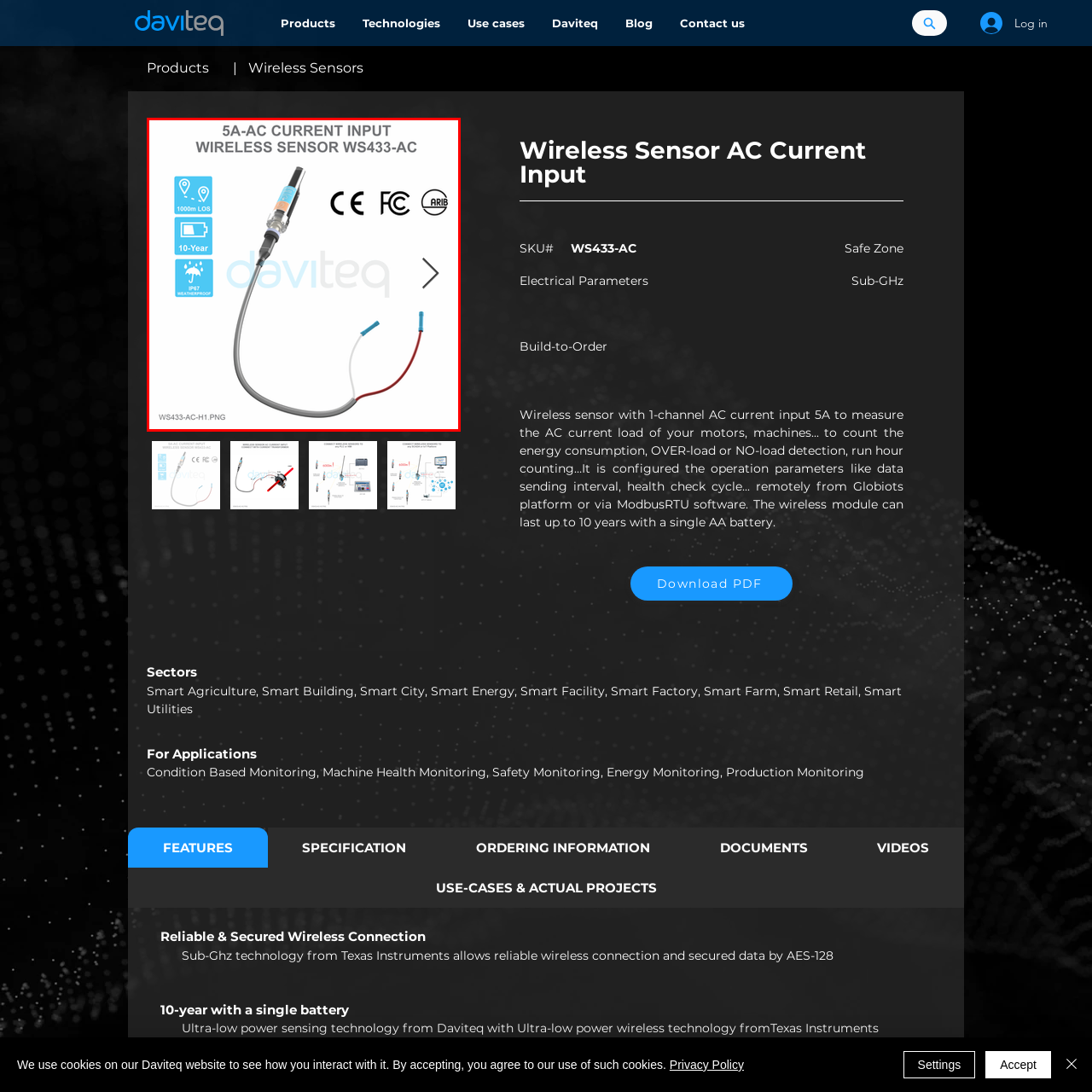Craft a comprehensive description of the image located inside the red boundary.

The image features the **5A-AC Current Input Wireless Sensor WS433-AC**, a cutting-edge device designed for measuring AC current loads, such as those found in motors and machines. It is showcased with a sleek design that includes a connector and two colored wires, indicating its electrical inputs. 

Key highlights of the sensor are summarized in visuals alongside it:
- **Communication range**: Up to 1000 meters line of sight, ensuring extensive coverage for wireless monitoring.
- **Longevity**: It boasts a 10-year battery life, powered by a single AA battery, making it ideal for long-term usage.
- **Durability**: The sensor meets IP67 standards, ensuring it is waterproof and suitable for various environments.
- **Certifications**: Marked with CE and FCC certifications, affirming its compliance with international standards.

The device is a reliable choice for applications in smart agriculture, smart buildings, and energy monitoring, reflecting its versatility and modern technology integration.